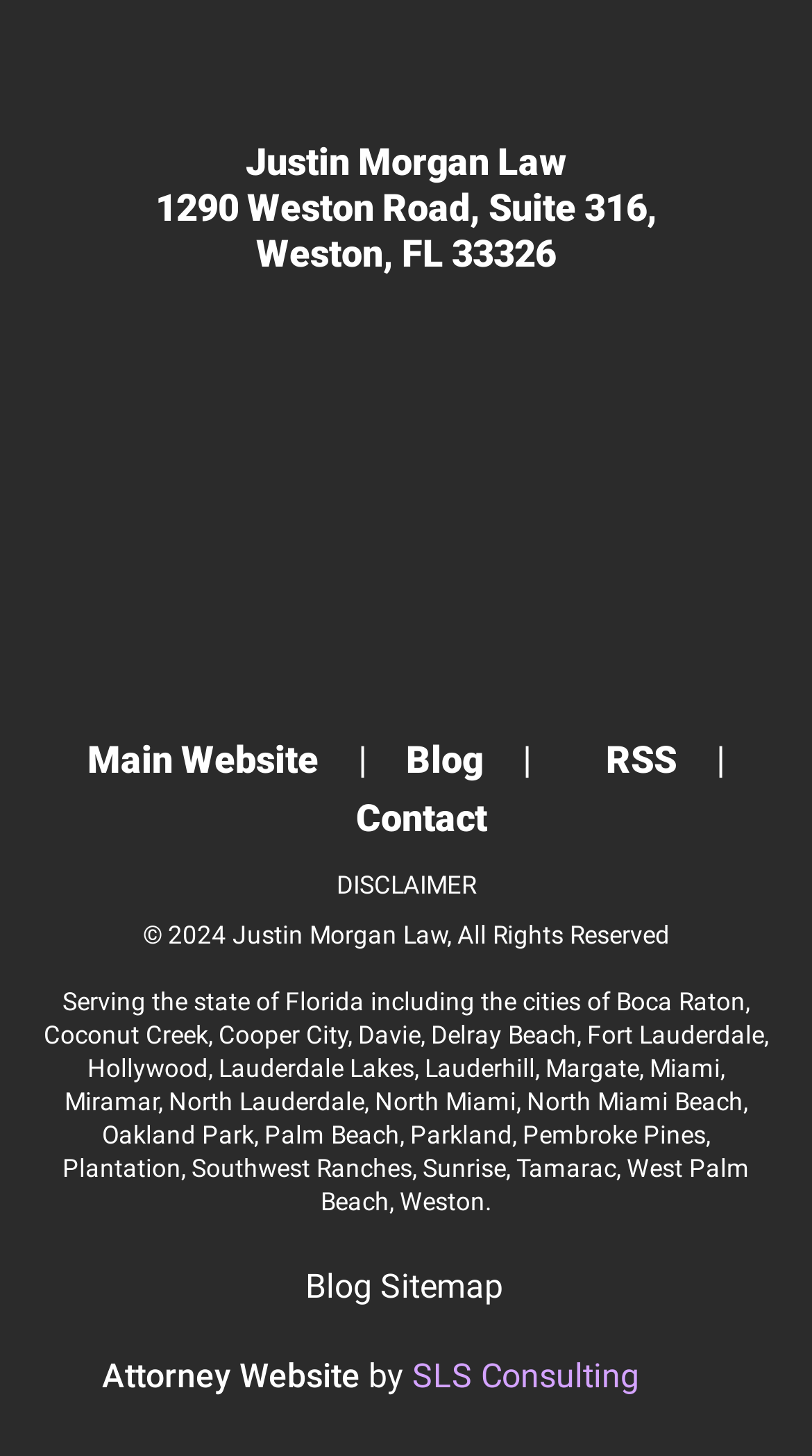Provide the bounding box coordinates of the area you need to click to execute the following instruction: "View the location of Boca Raton".

[0.759, 0.679, 0.918, 0.699]